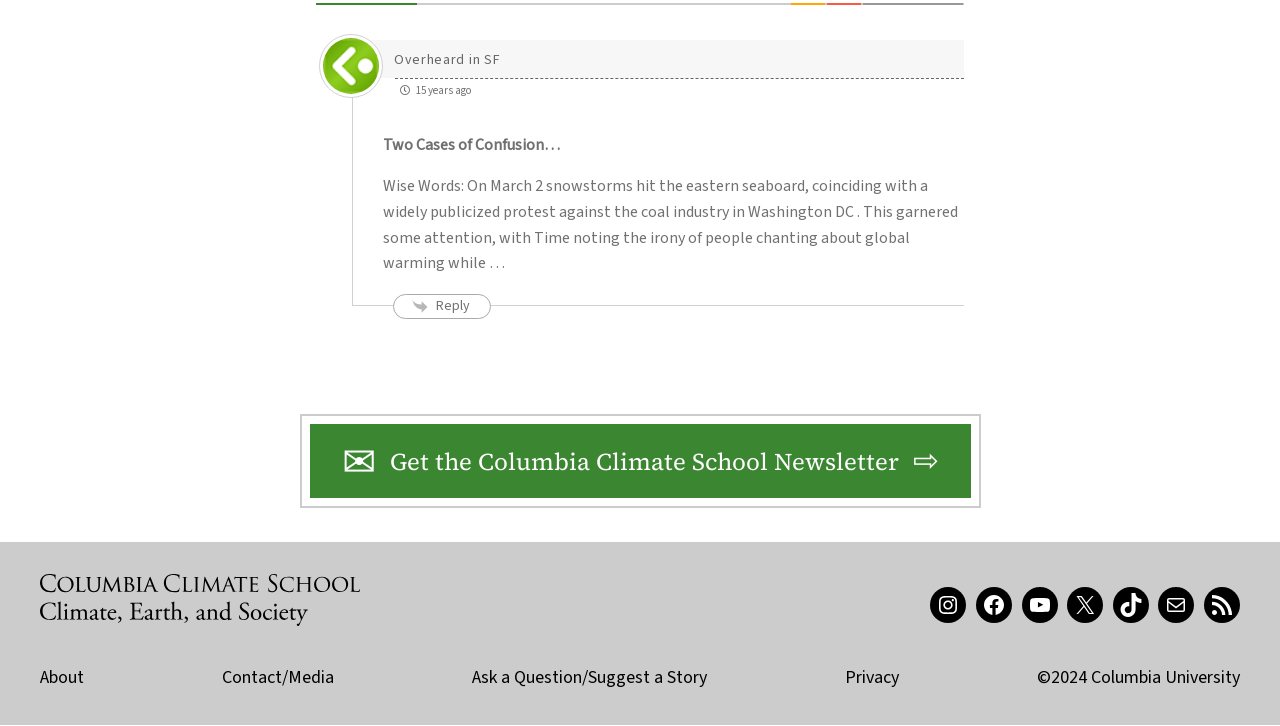Identify the bounding box coordinates of the area you need to click to perform the following instruction: "Subscribe to the Columbia Climate School Newsletter".

[0.267, 0.613, 0.733, 0.659]